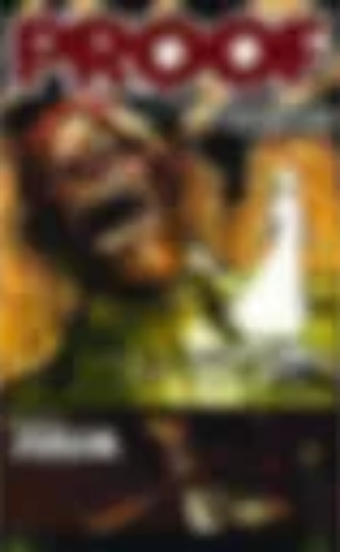Detail all significant aspects of the image you see.

The image displays the cover of a graphic novel titled "Proof," featuring the subtitle "Julia." The artwork showcases a bold and dramatic illustration with vibrant colors, primarily featuring an expressive character that hints at the story's intriguing themes. The cover evokes a sense of mystery and intensity, drawing the viewer's attention. This graphic novel is set against a backdrop of Victorian-era London and Russia, suggesting a narrative rich in historical context and emotional depth, and it serves as an inspiration for the prose novel "The Yard." The title and imagery together promise a captivating blend of history and fiction, appealing to readers interested in graphic storytelling.